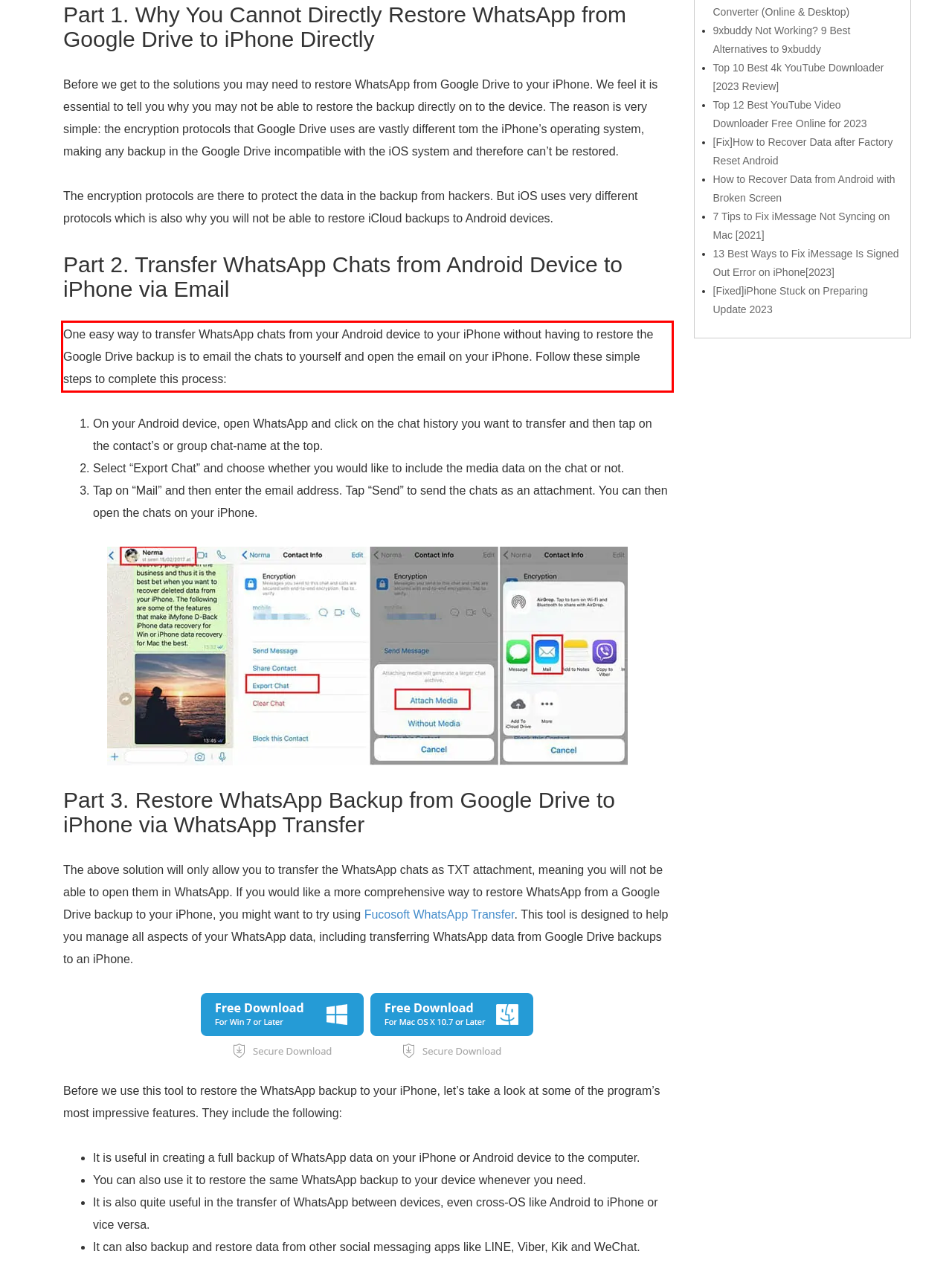Review the screenshot of the webpage and recognize the text inside the red rectangle bounding box. Provide the extracted text content.

One easy way to transfer WhatsApp chats from your Android device to your iPhone without having to restore the Google Drive backup is to email the chats to yourself and open the email on your iPhone. Follow these simple steps to complete this process: